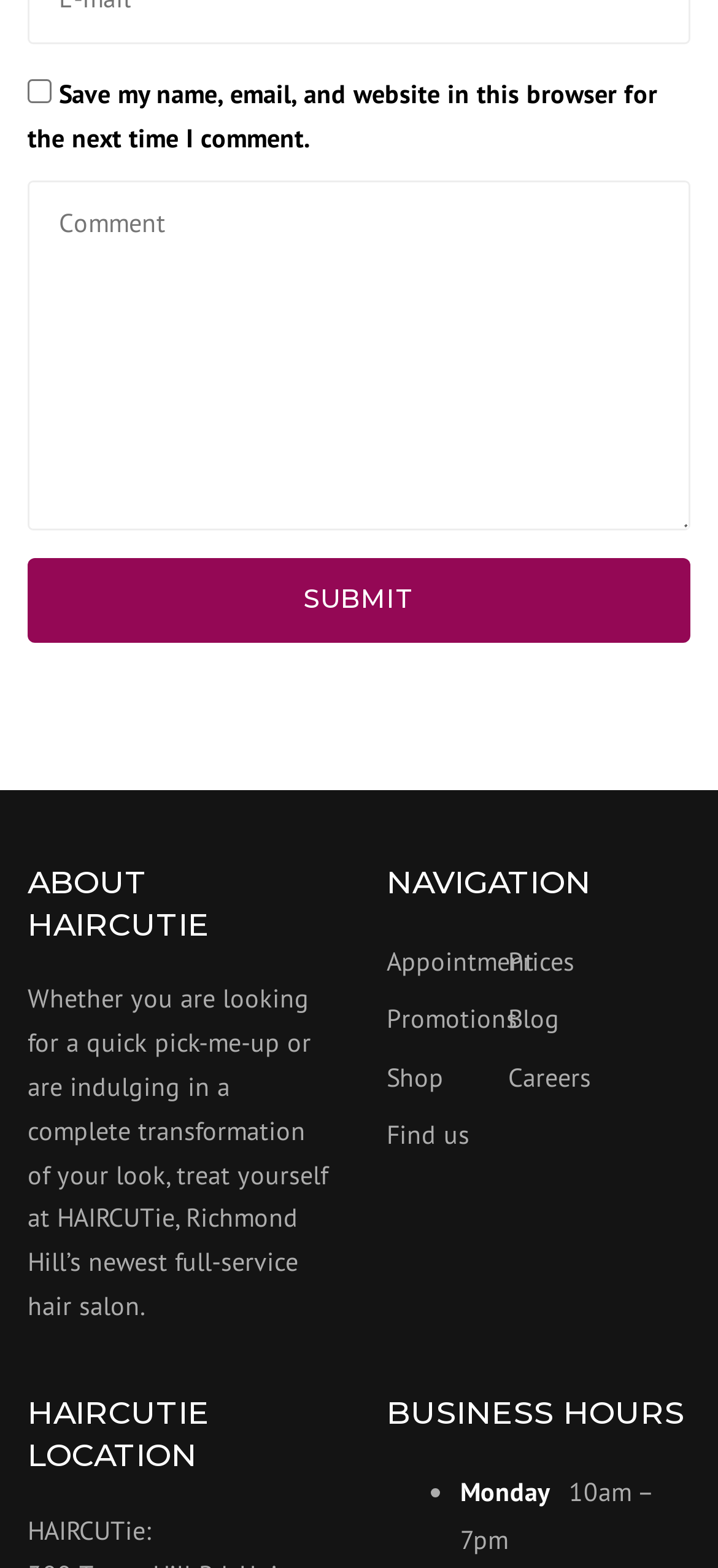Bounding box coordinates are given in the format (top-left x, top-left y, bottom-right x, bottom-right y). All values should be floating point numbers between 0 and 1. Provide the bounding box coordinate for the UI element described as: name="comment" placeholder="Comment"

[0.038, 0.115, 0.962, 0.338]